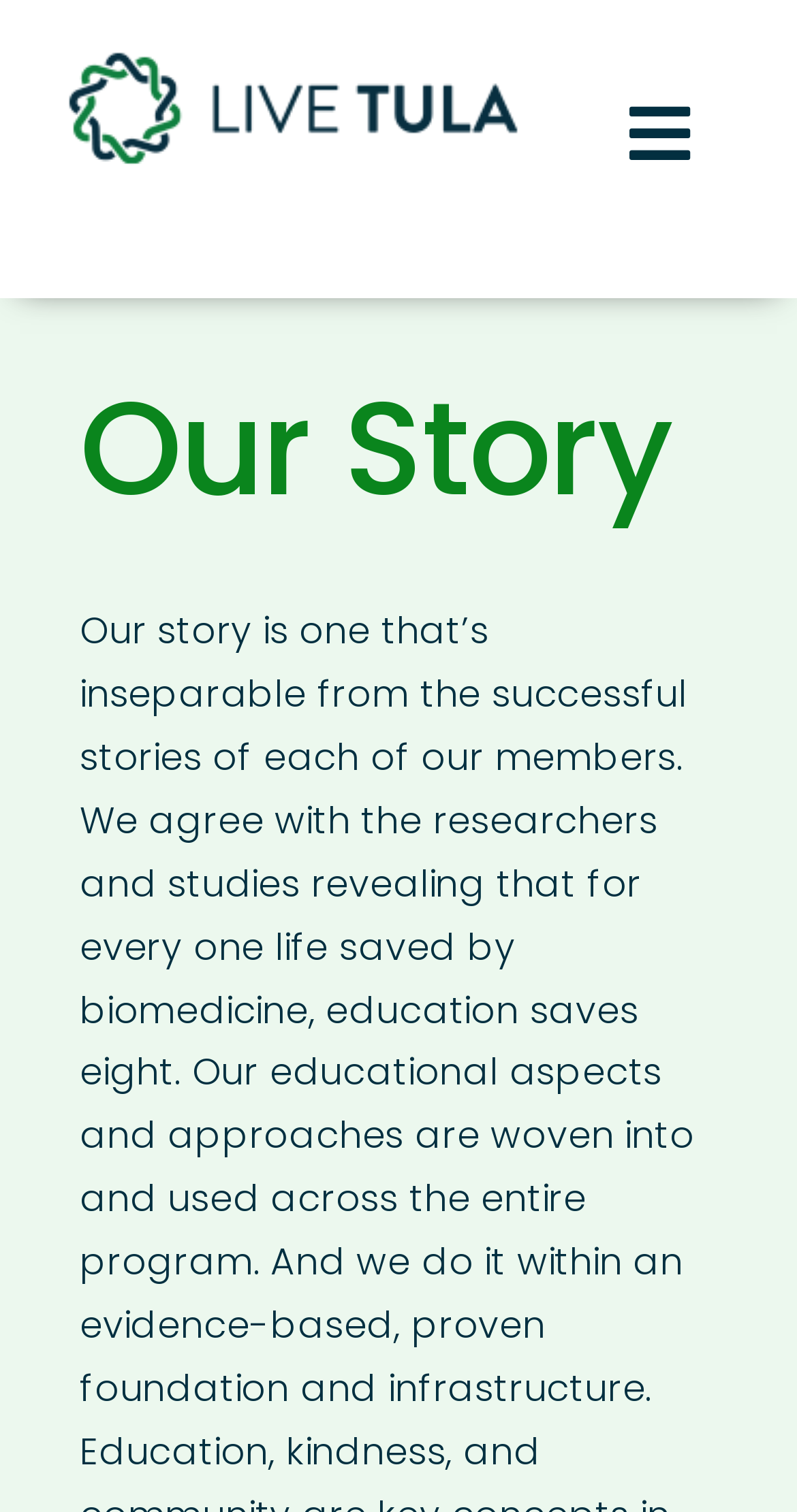Specify the bounding box coordinates of the element's region that should be clicked to achieve the following instruction: "Toggle the navigation menu". The bounding box coordinates consist of four float numbers between 0 and 1, in the format [left, top, right, bottom].

[0.733, 0.065, 0.923, 0.127]